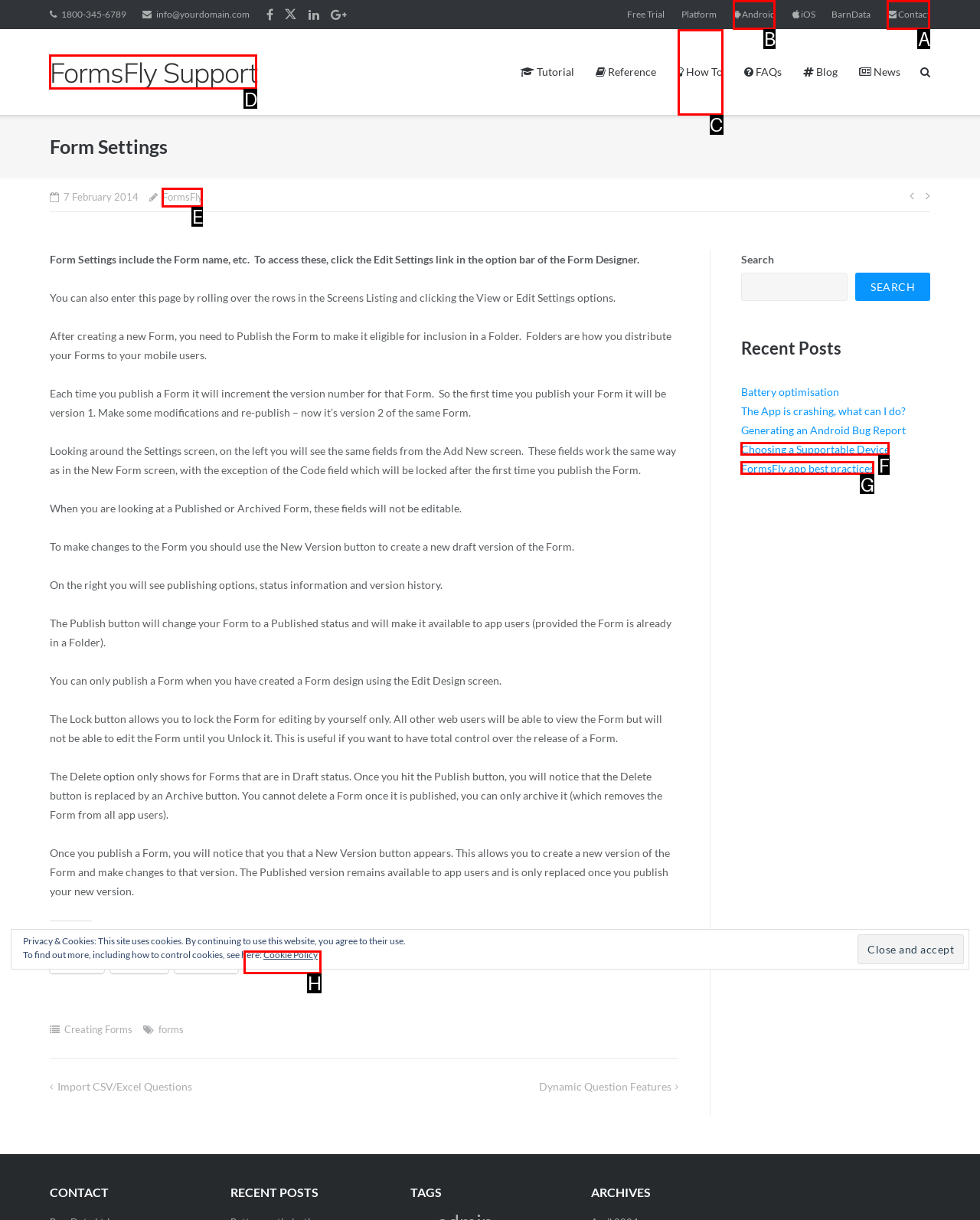Determine the letter of the UI element that will complete the task: Click the 'Submit' button
Reply with the corresponding letter.

None